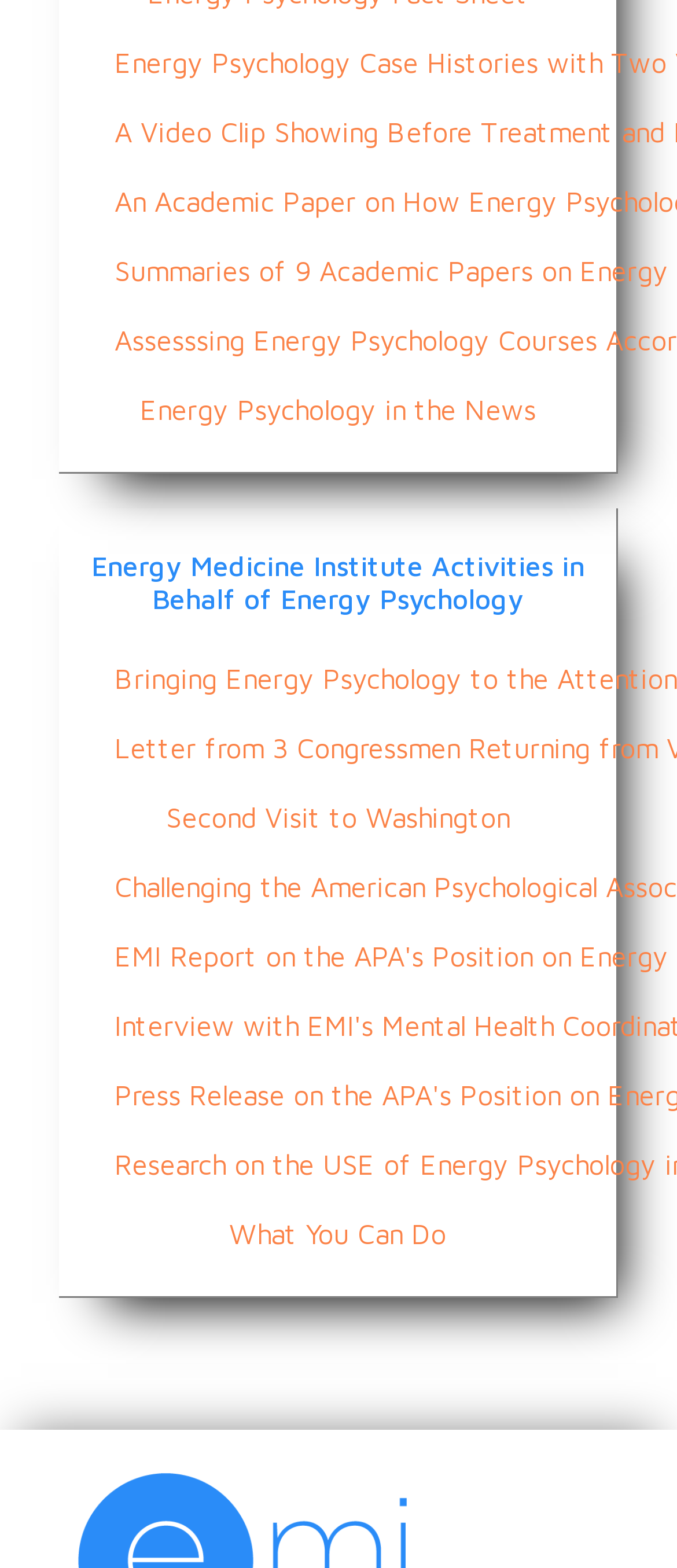Please specify the bounding box coordinates in the format (top-left x, top-left y, bottom-right x, bottom-right y), with all values as floating point numbers between 0 and 1. Identify the bounding box of the UI element described by: What You Can Do

[0.128, 0.765, 0.869, 0.809]